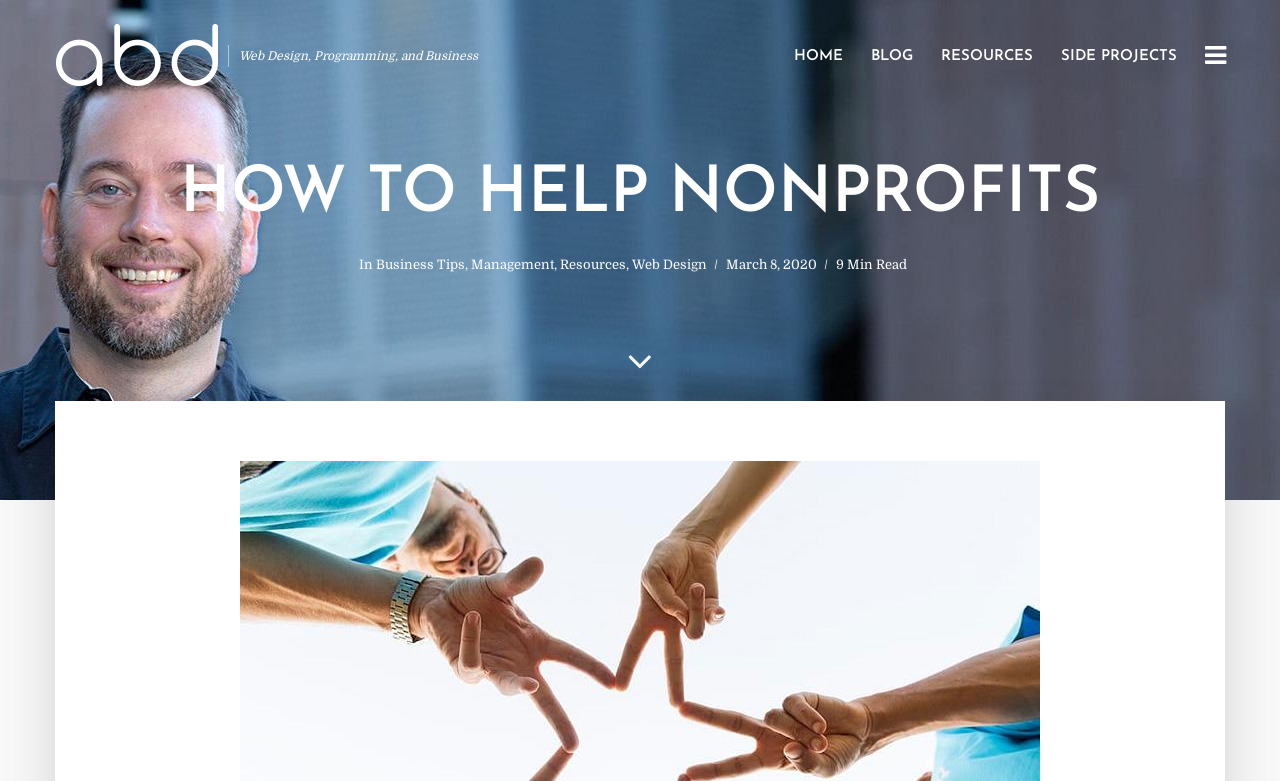Please identify the bounding box coordinates of the element I need to click to follow this instruction: "go to the HOME page".

[0.609, 0.042, 0.67, 0.099]